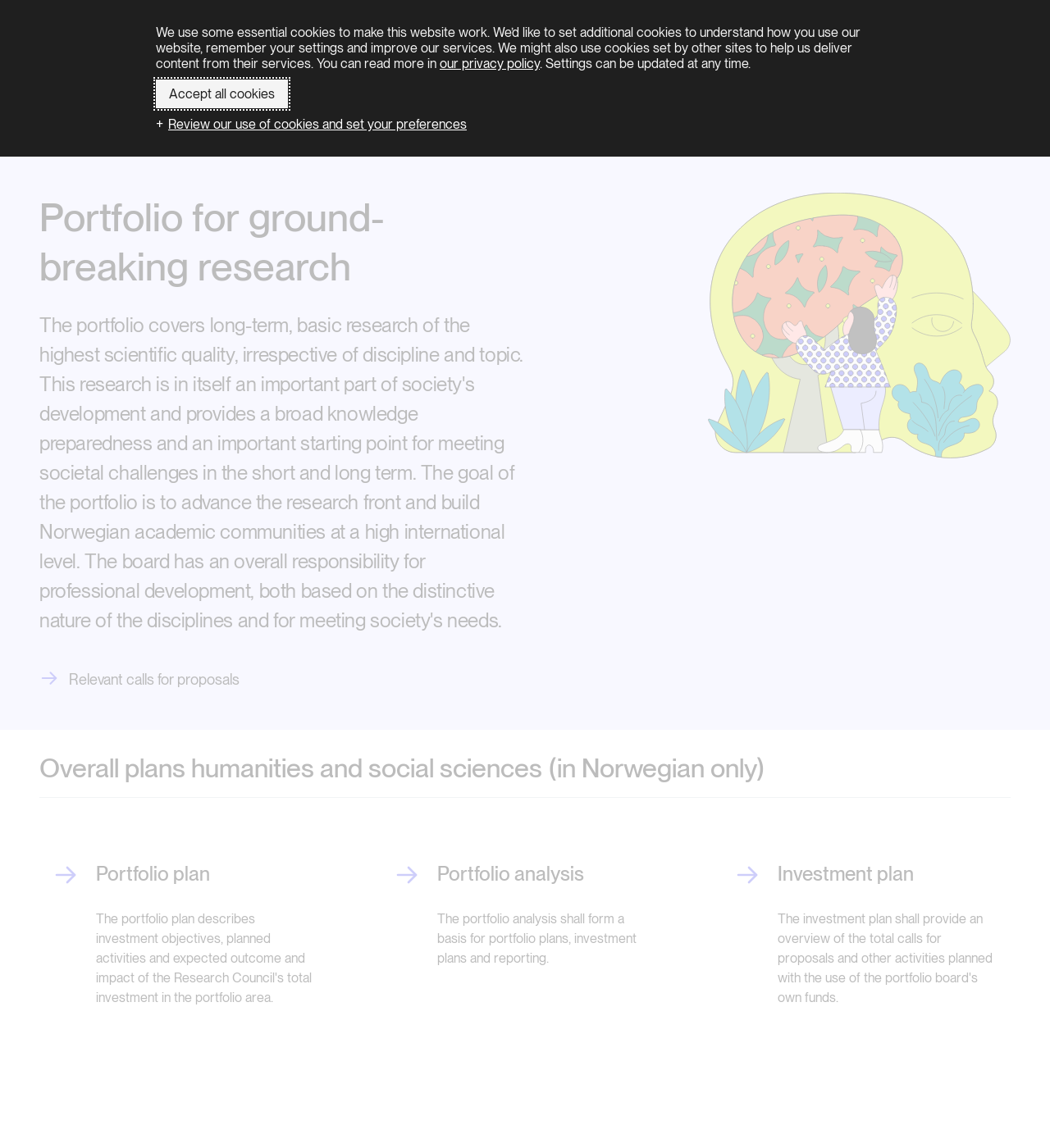Locate the bounding box coordinates of the segment that needs to be clicked to meet this instruction: "Search".

[0.815, 0.032, 0.898, 0.061]